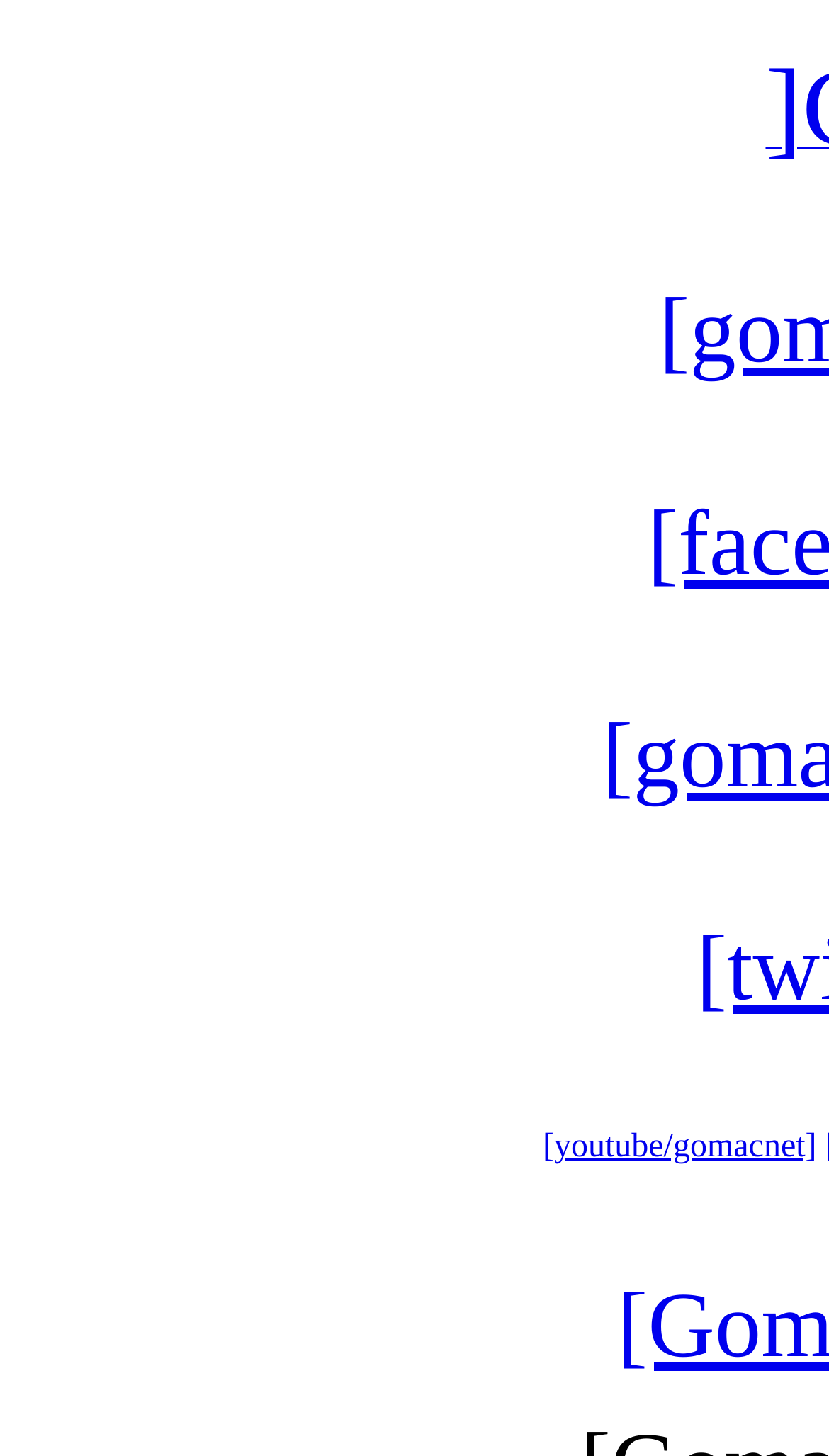Identify the bounding box of the HTML element described as: "[youtube/gomacnet]".

[0.655, 0.776, 0.985, 0.801]